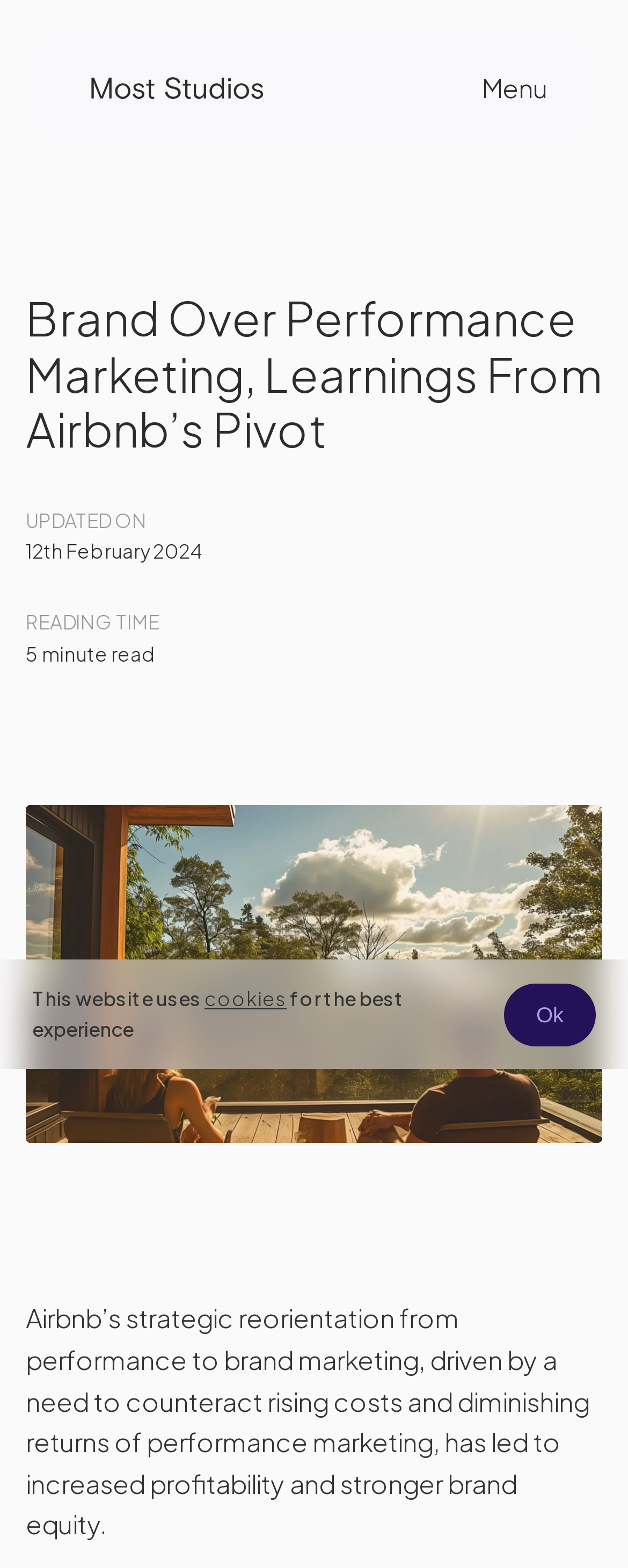Pinpoint the bounding box coordinates of the area that must be clicked to complete this instruction: "Click on the 'More' link".

[0.0, 0.009, 0.085, 0.028]